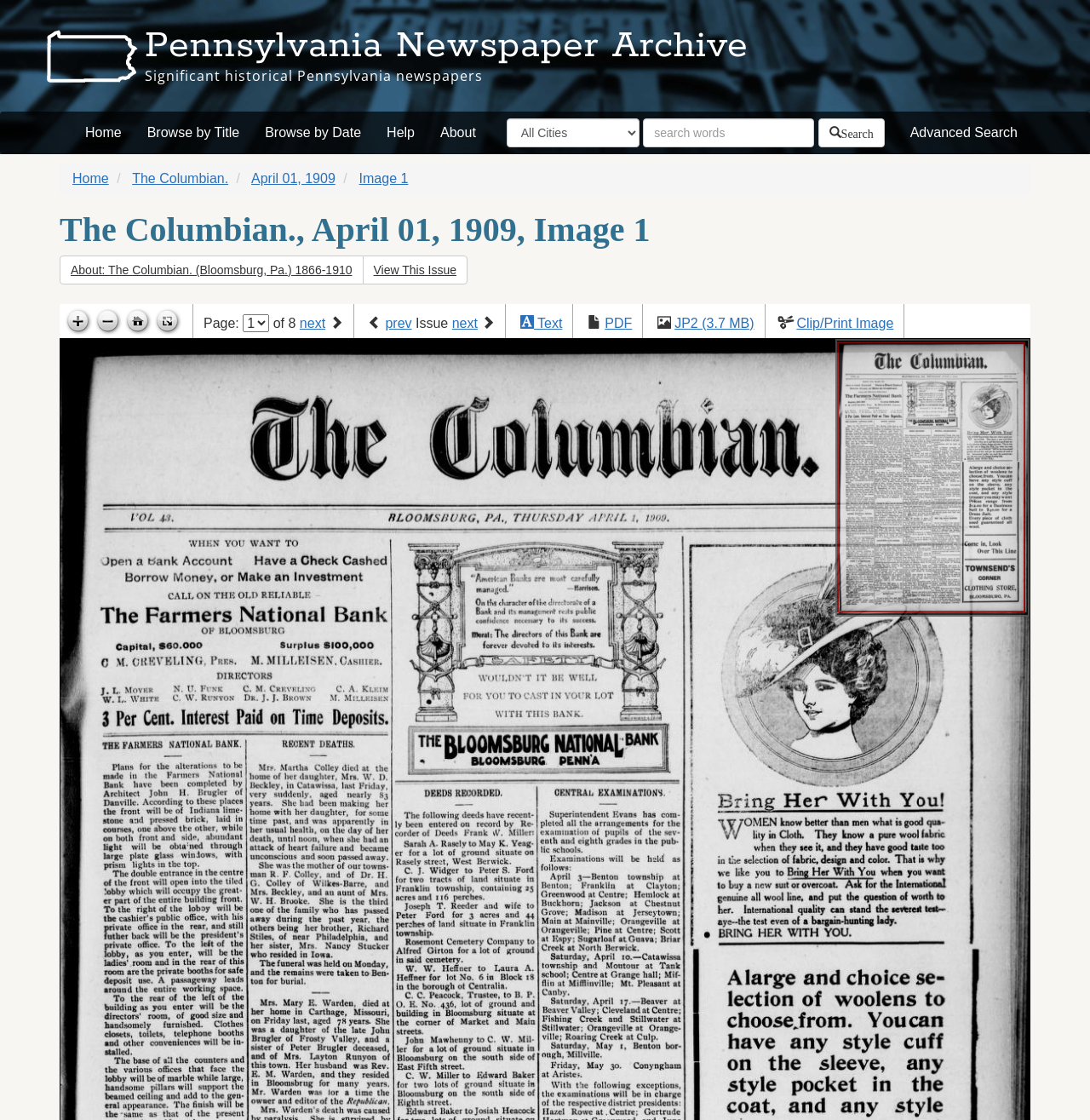What is the current page number?
Please provide a detailed and thorough answer to the question.

The current page number can be inferred from the text 'Image 1' in the link element, which suggests that the current page is the first page of the issue.